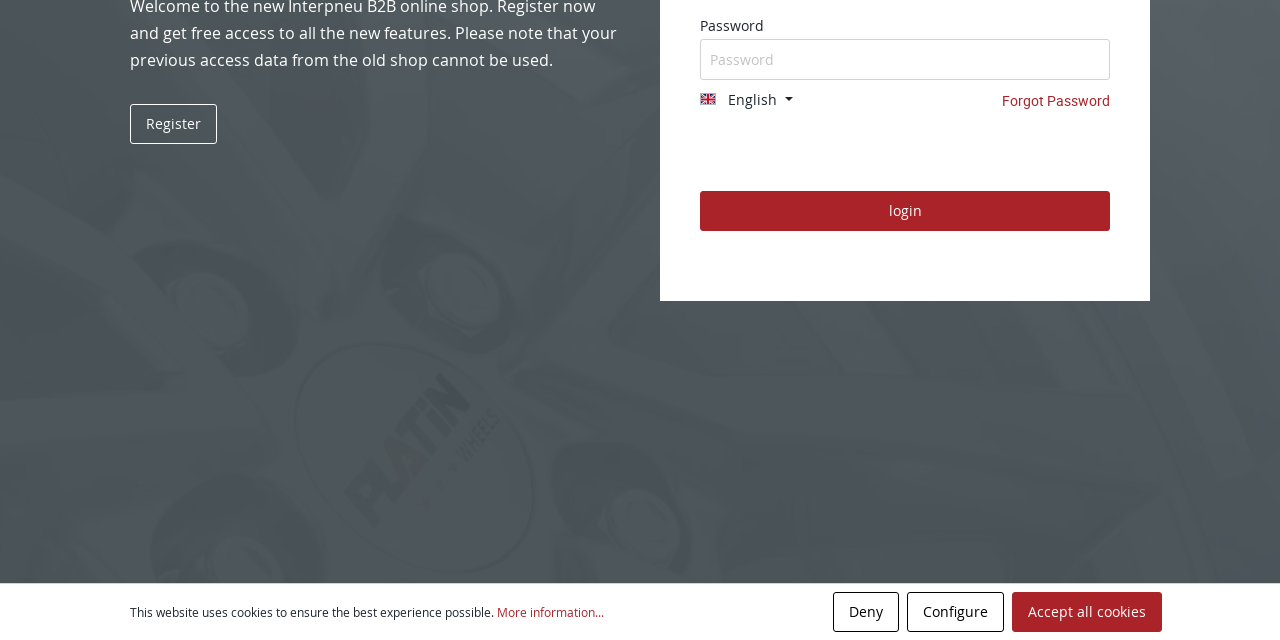Locate the UI element described by Configure and provide its bounding box coordinates. Use the format (top-left x, top-left y, bottom-right x, bottom-right y) with all values as floating point numbers between 0 and 1.

[0.709, 0.925, 0.784, 0.988]